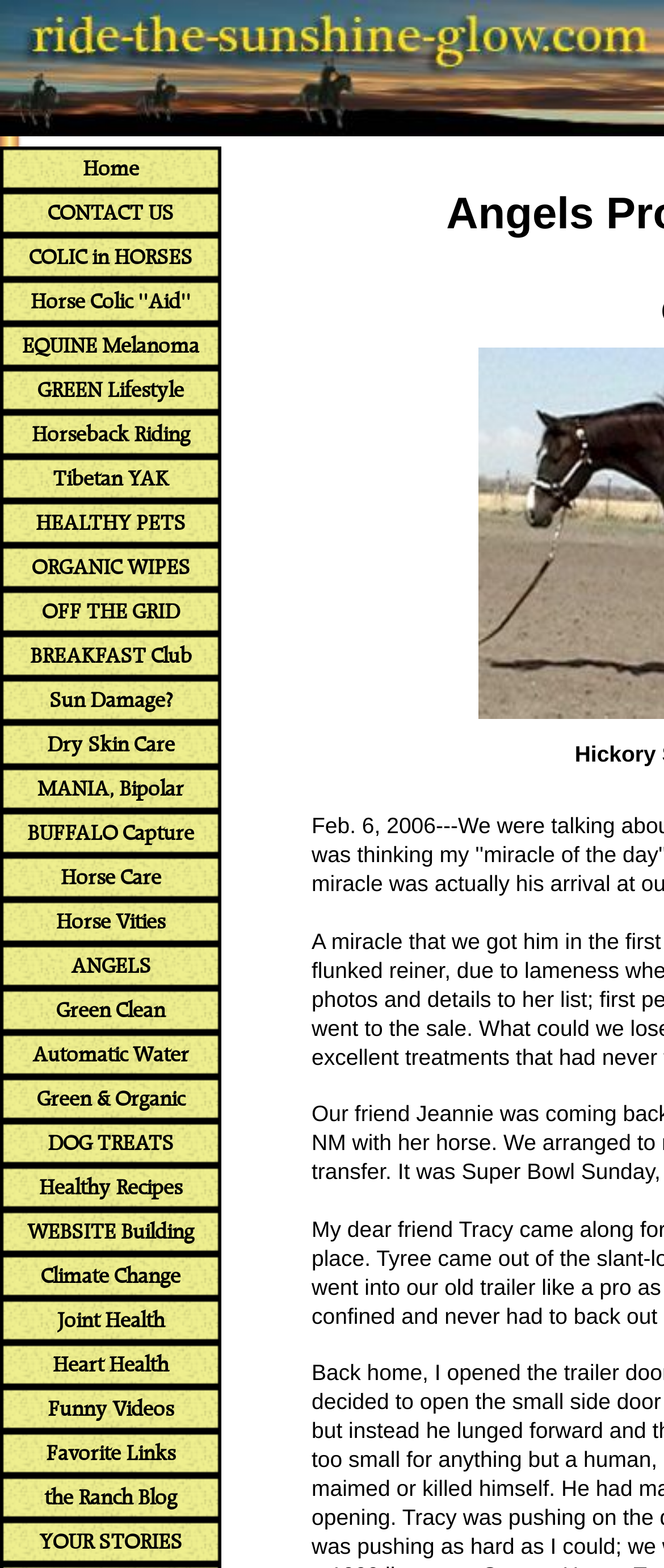Determine the bounding box coordinates of the region to click in order to accomplish the following instruction: "check horse care". Provide the coordinates as four float numbers between 0 and 1, specifically [left, top, right, bottom].

[0.0, 0.545, 0.333, 0.574]